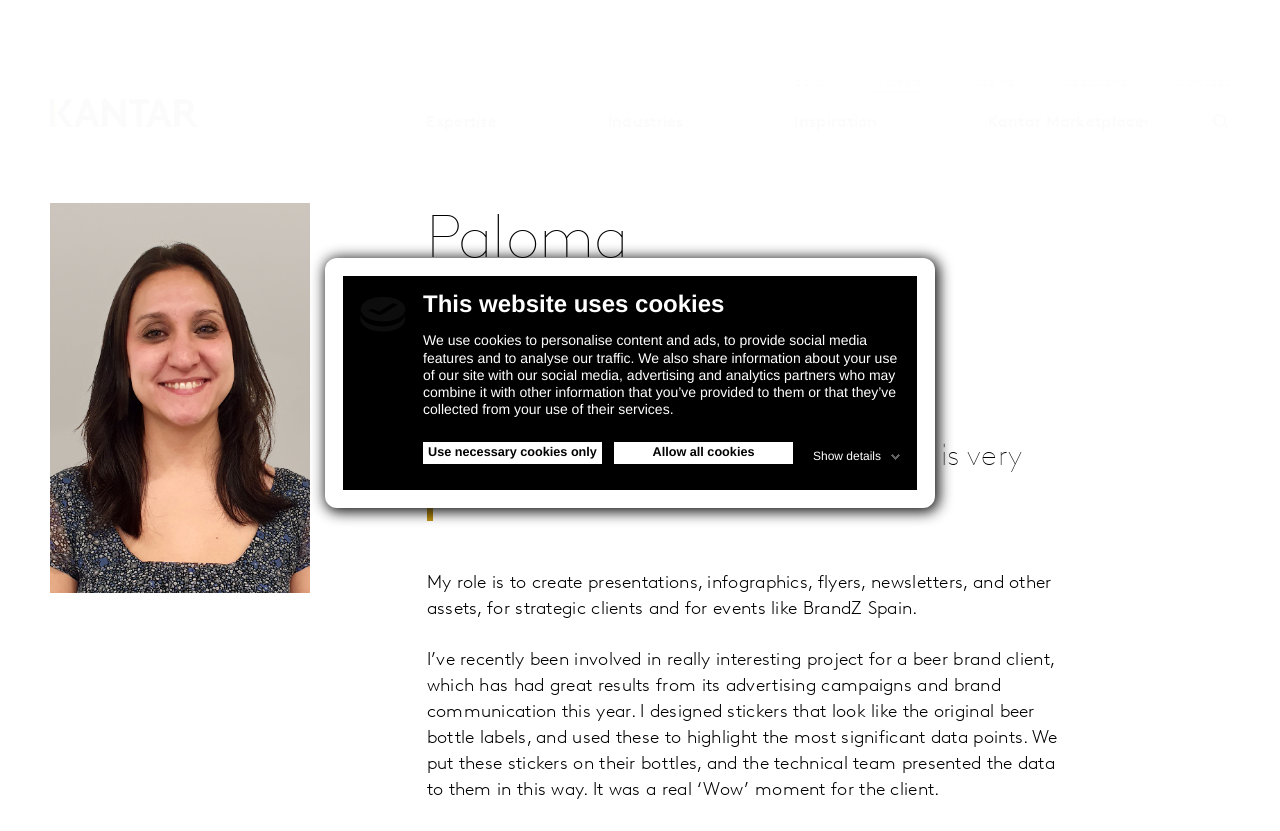Determine the bounding box coordinates of the UI element described below. Use the format (top-left x, top-left y, bottom-right x, bottom-right y) with floating point numbers between 0 and 1: Allow all cookies

[0.48, 0.532, 0.62, 0.558]